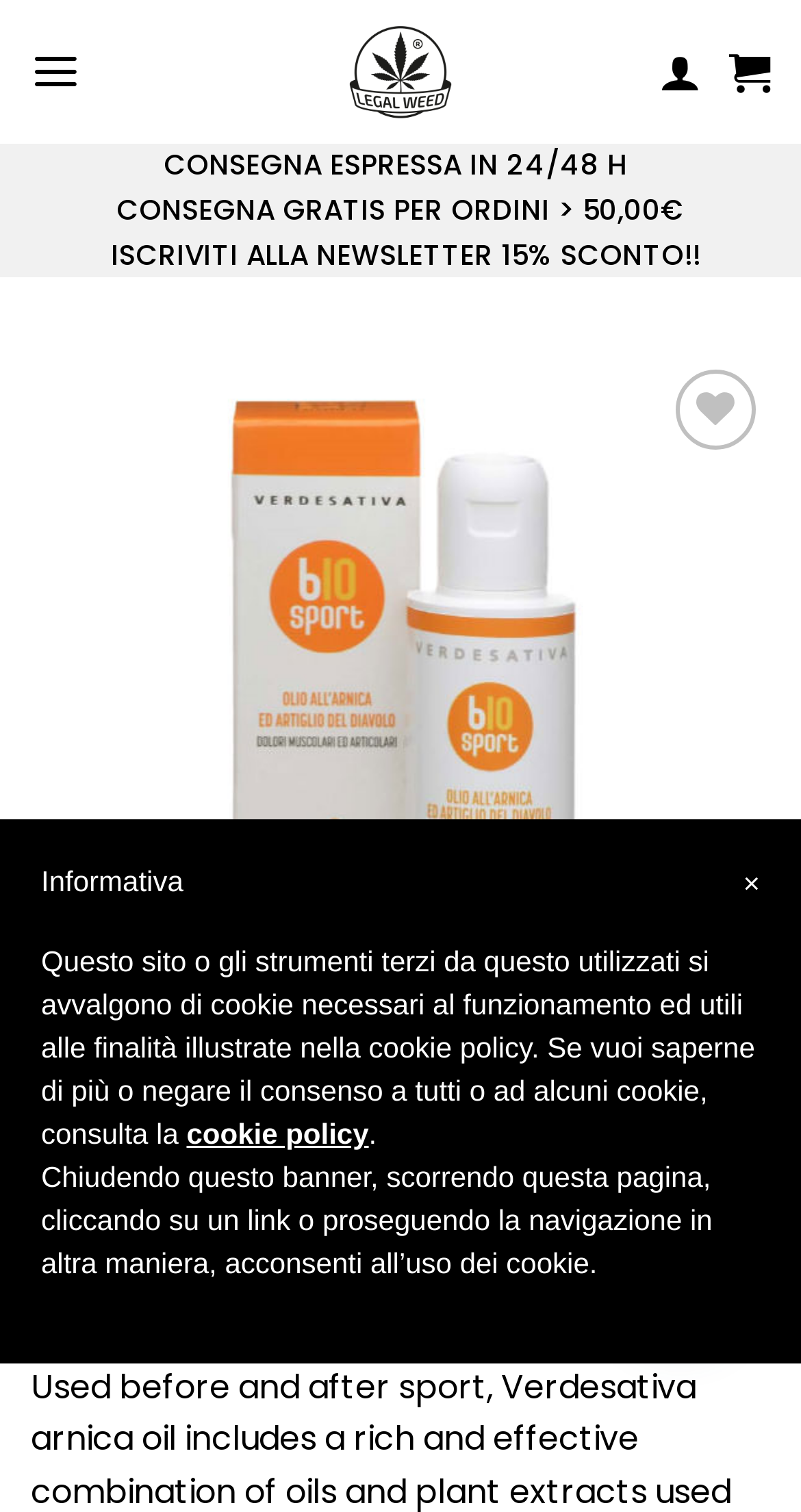Determine the main heading text of the webpage.

Arnica Oil and Devil’s Claw